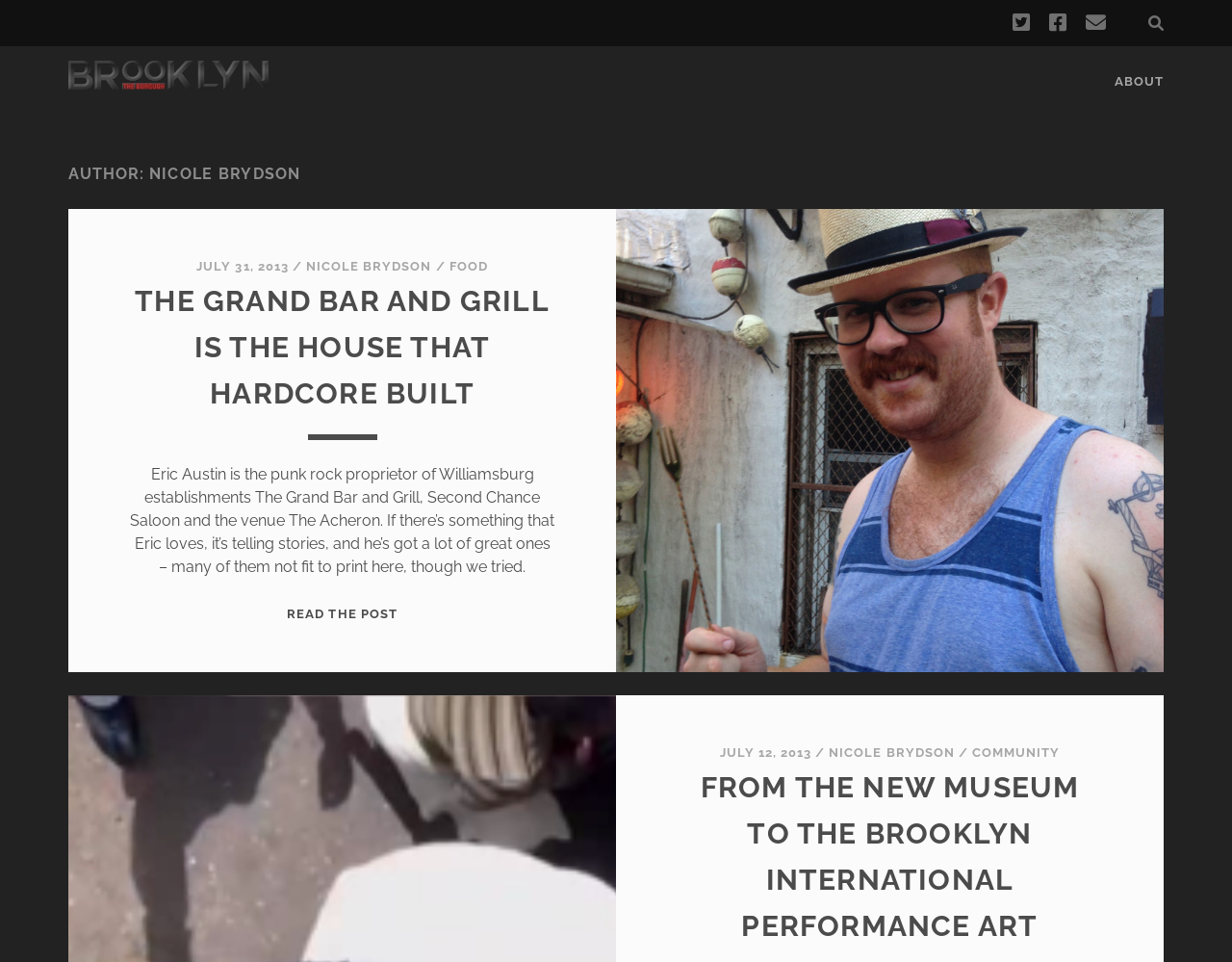Show the bounding box coordinates of the region that should be clicked to follow the instruction: "Go to the COMMUNITY page."

[0.789, 0.775, 0.86, 0.79]